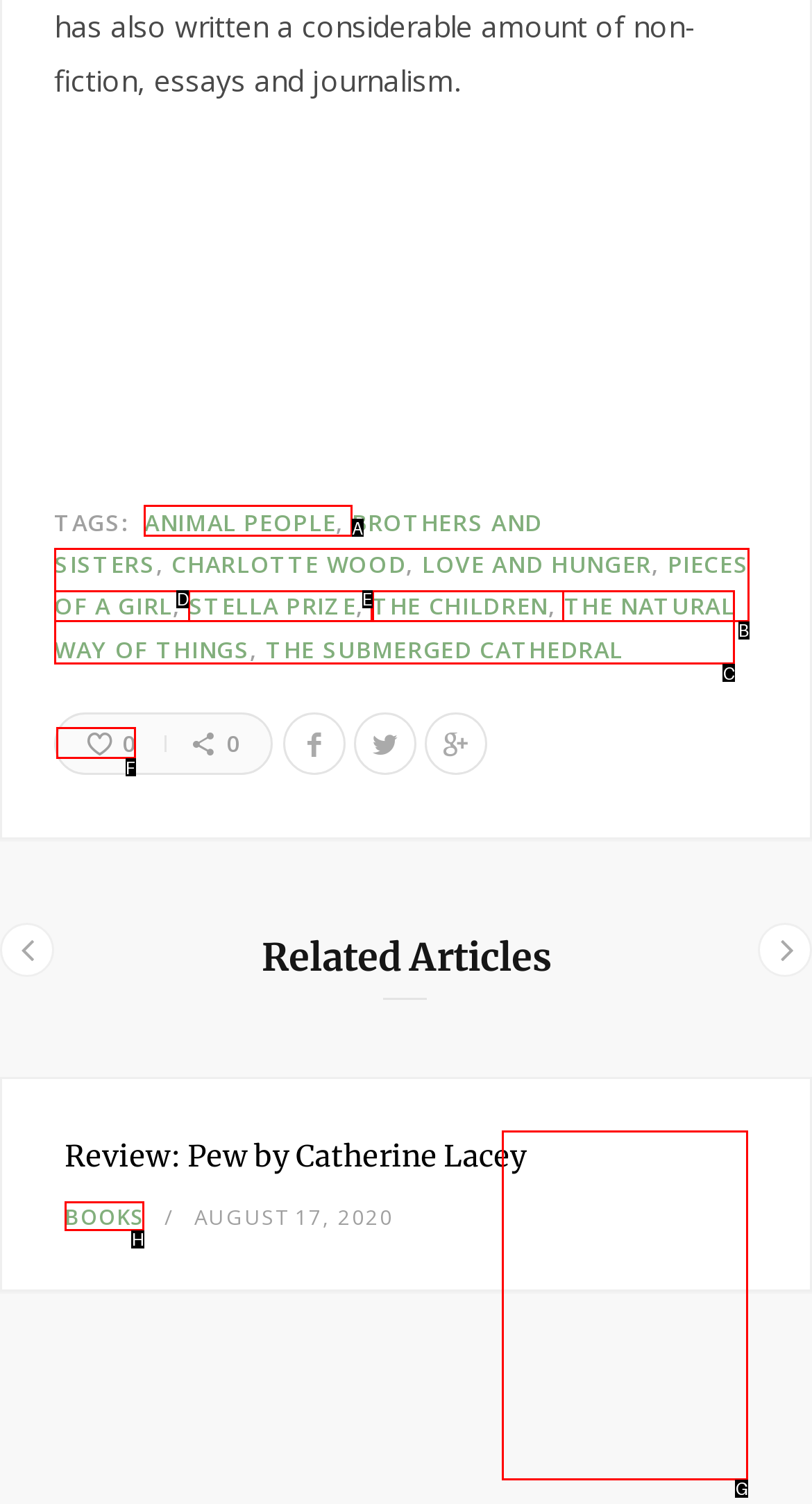Pick the option that should be clicked to perform the following task: Read the 'Red Sea Spies by Raffi Berg is proof that true life can be just as spectacular, and unputdownable, as fiction' article
Answer with the letter of the selected option from the available choices.

G